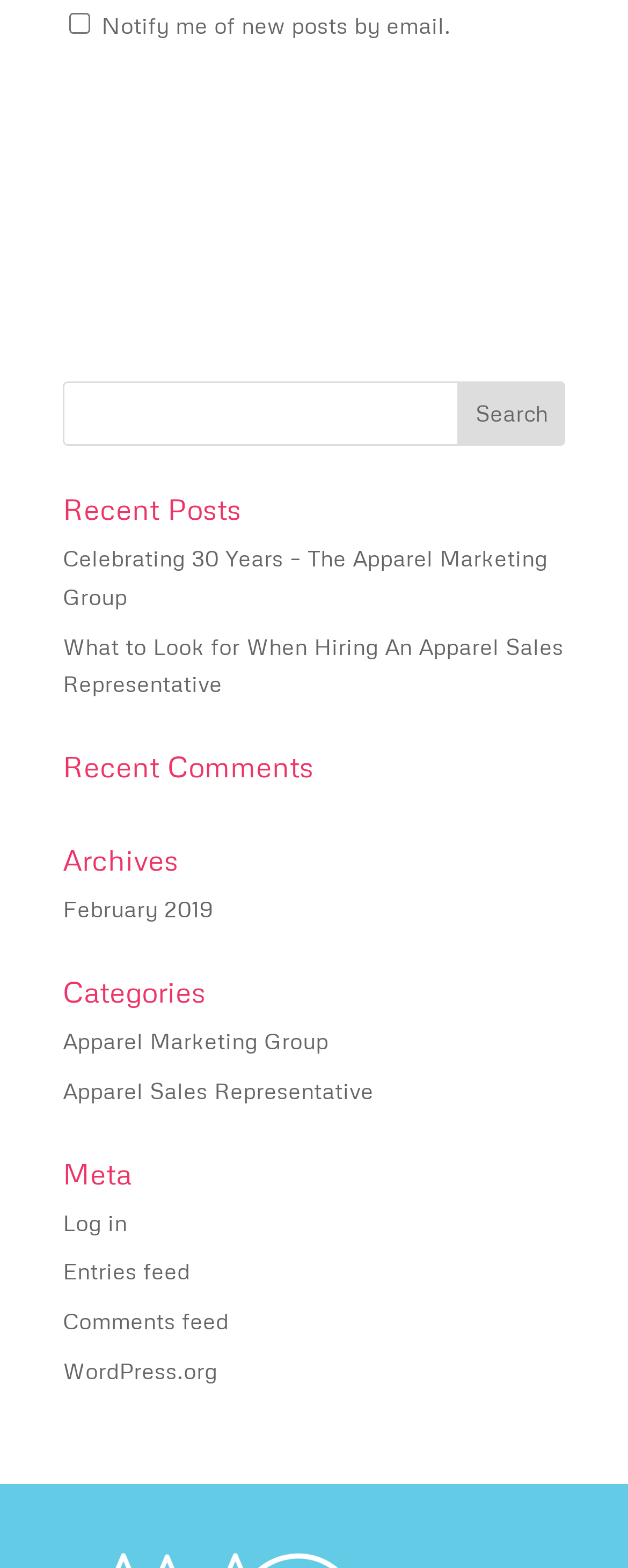Using the element description: "Apparel Sales Representative", determine the bounding box coordinates for the specified UI element. The coordinates should be four float numbers between 0 and 1, [left, top, right, bottom].

[0.1, 0.686, 0.595, 0.704]